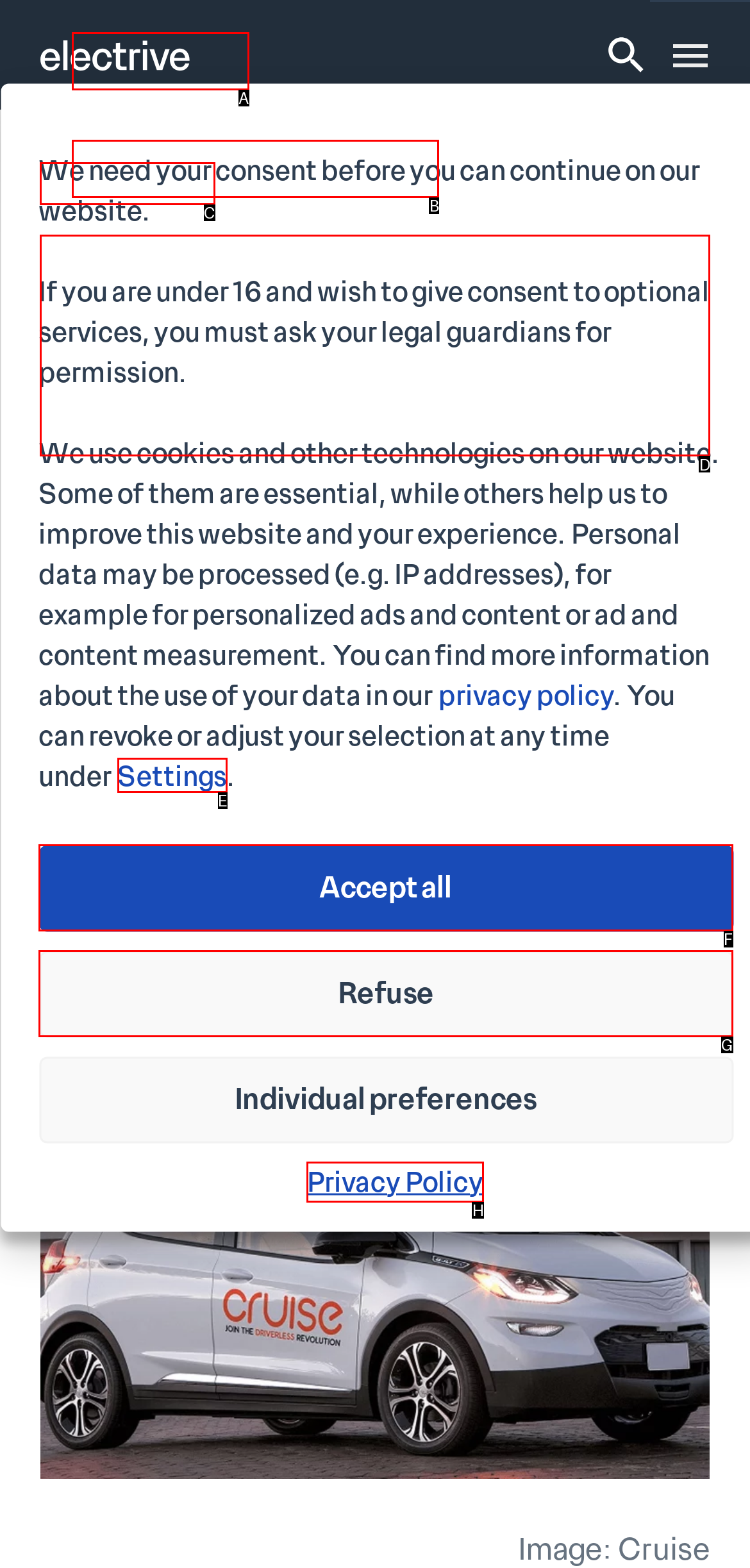Out of the given choices, which letter corresponds to the UI element required to watch YouTube Live? Answer with the letter.

None